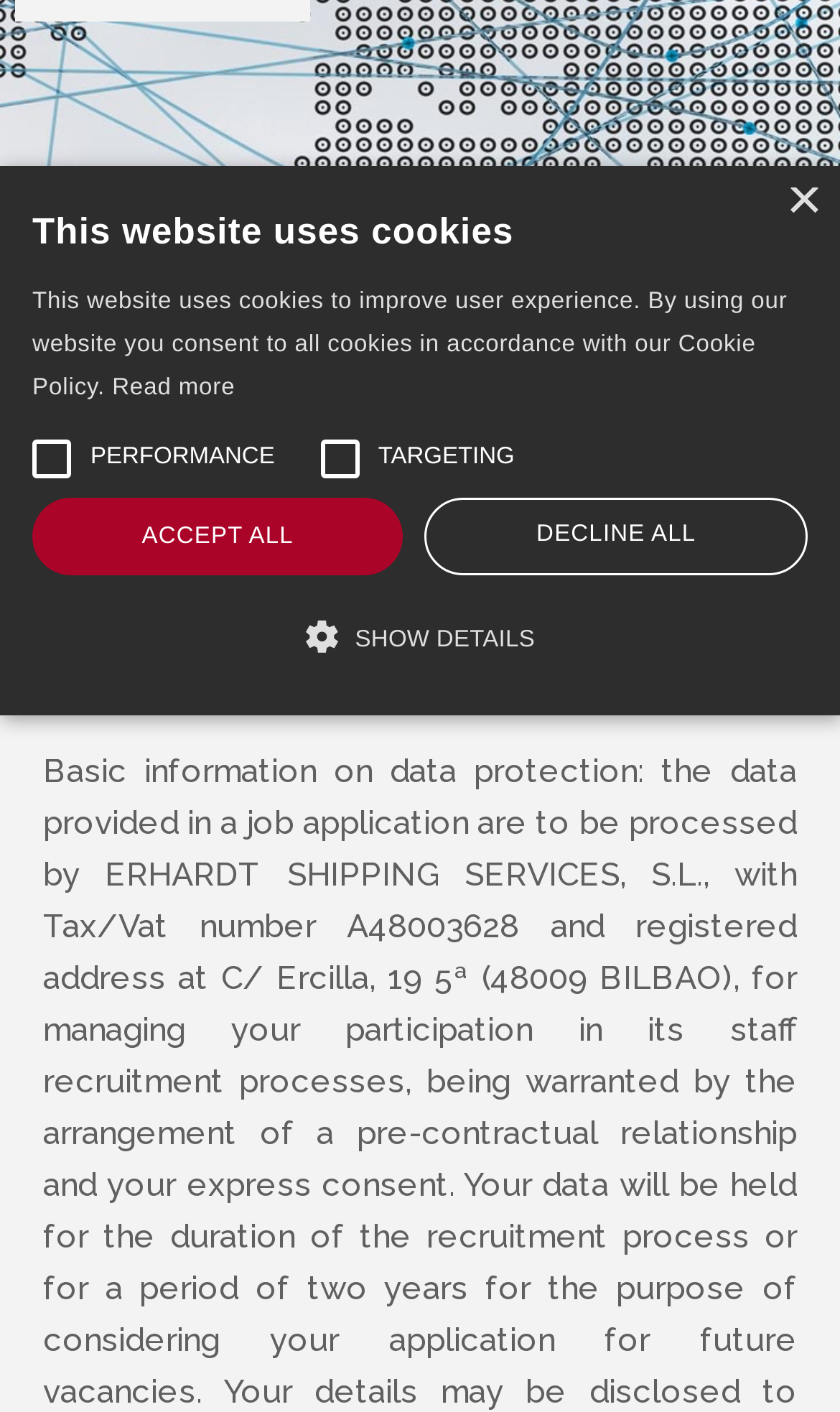From the screenshot, find the bounding box of the UI element matching this description: "×". Supply the bounding box coordinates in the form [left, top, right, bottom], each a float between 0 and 1.

[0.936, 0.133, 0.974, 0.156]